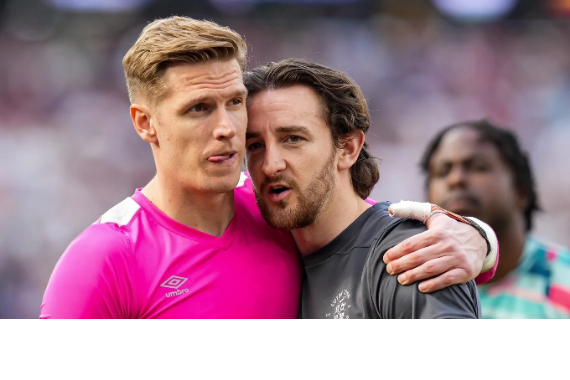Offer a comprehensive description of the image.

In a poignant moment captured during a recent football match, two players can be seen embracing on the pitch. The first player, dressed in a bright pink goalkeeper kit, appears to be expressing a mix of emotions, reflecting both the intensity and the aftermath of the game. His companion, wearing a dark gray shirt, leans in closely, suggesting a moment of comfort or solidarity as they share thoughts following a challenging match. In the background, another individual can be spotted, hinting at the close-knit atmosphere often found in such high-stakes situations. This scene encapsulates the emotional highs and lows of competitive sports, highlighting the camaraderie and support among teammates amidst the pressures of the game. This specific image is part of a gallery detailing the dramatic events and reactions following a recent defeat for the Hatters, juxtaposing defeat with the bonds formed on and off the field.